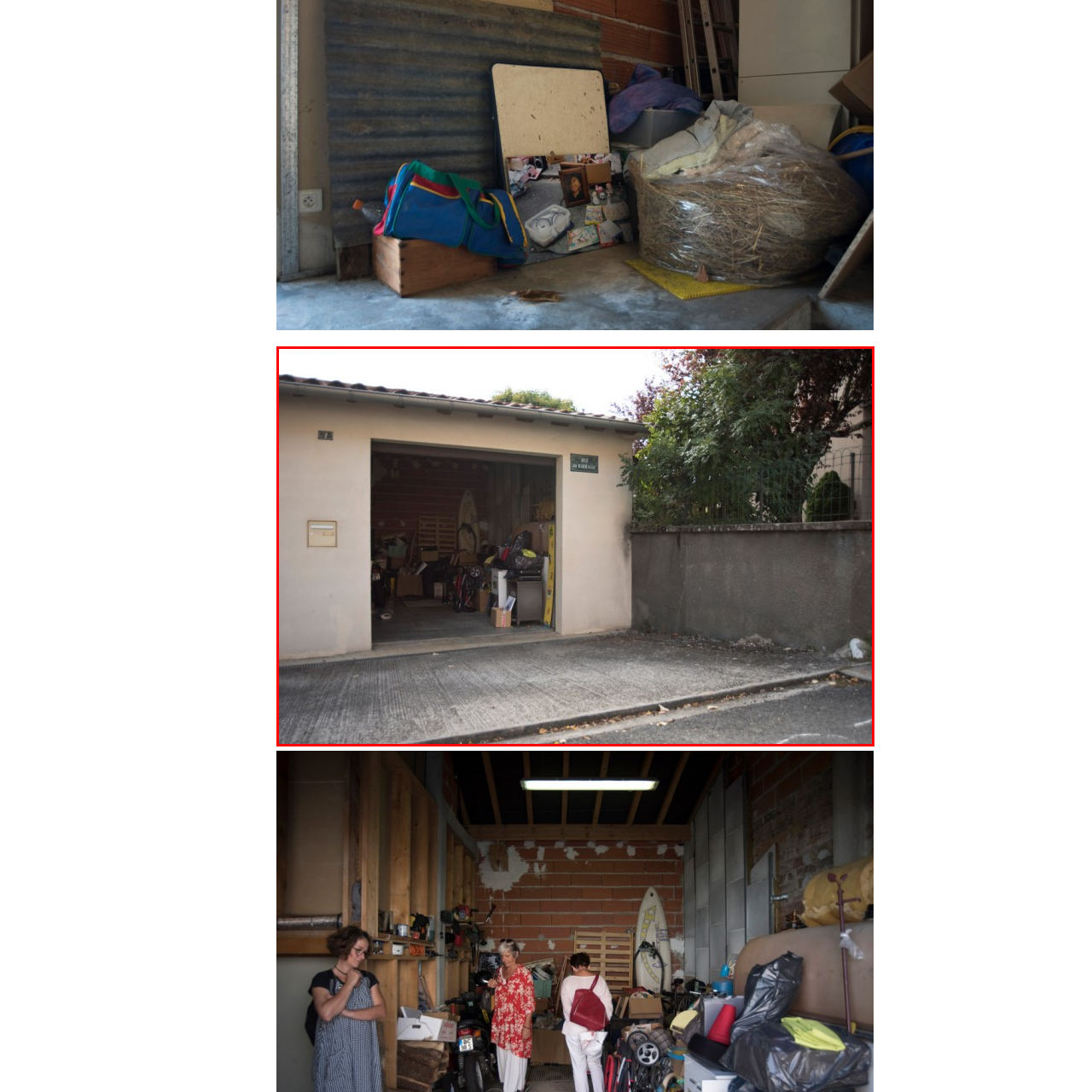What is the address indicated on the green sign?
Look at the image within the red bounding box and provide a single word or phrase as an answer.

6 de la Rive Bleue